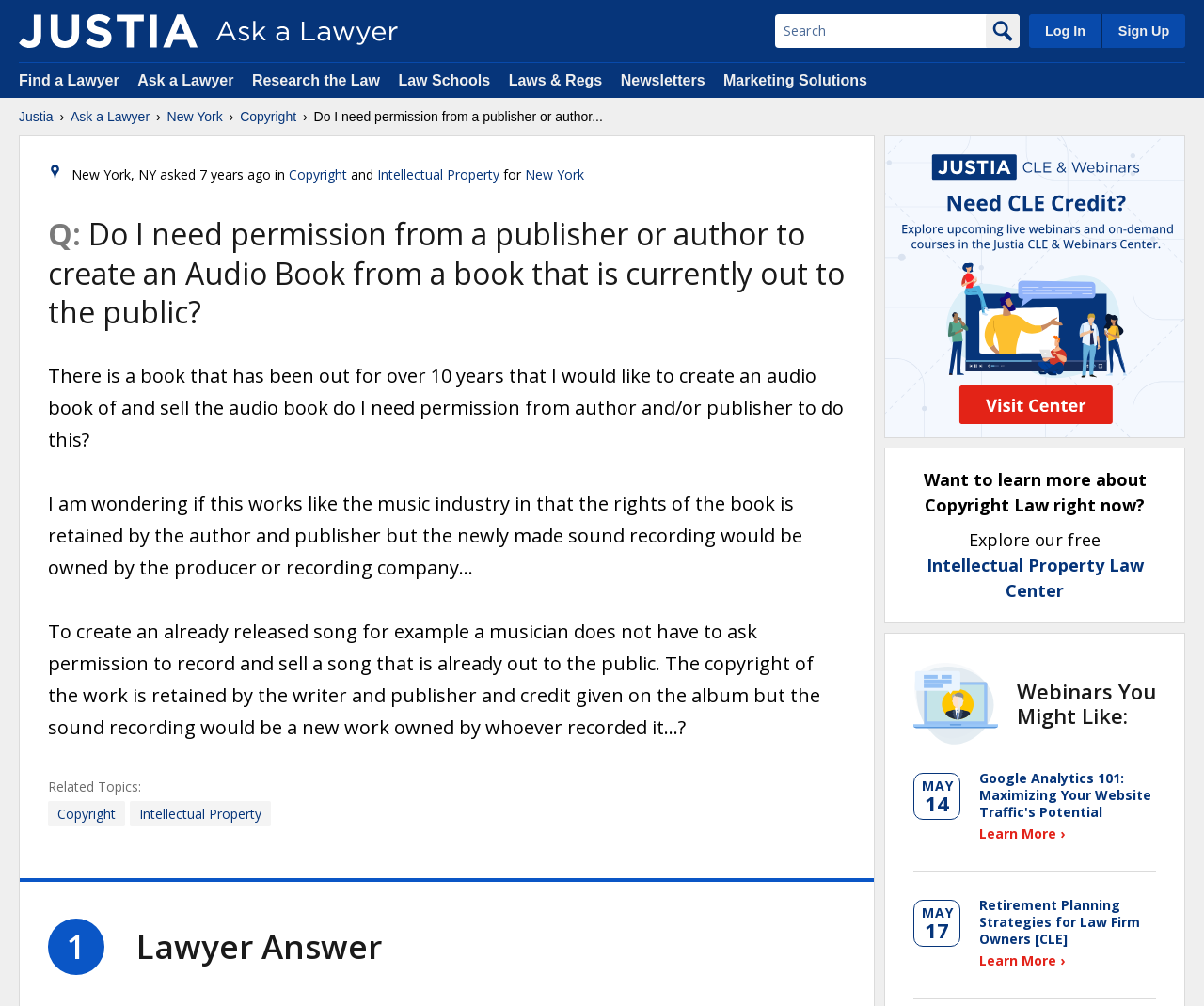Can you find the bounding box coordinates for the element to click on to achieve the instruction: "Read more from 'Sean'"?

None